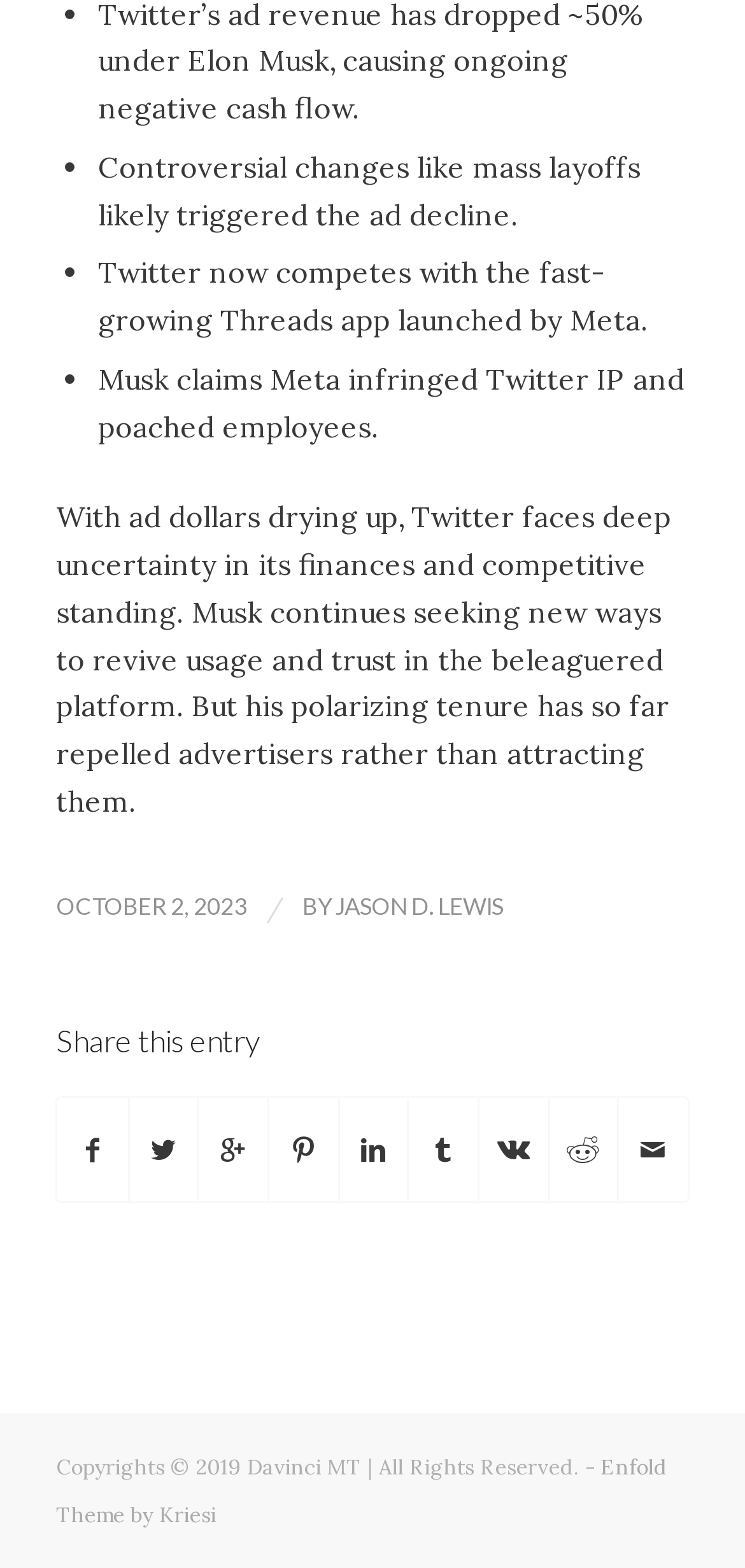Provide a single word or phrase to answer the given question: 
Who is the author of the article?

JASON D. LEWIS